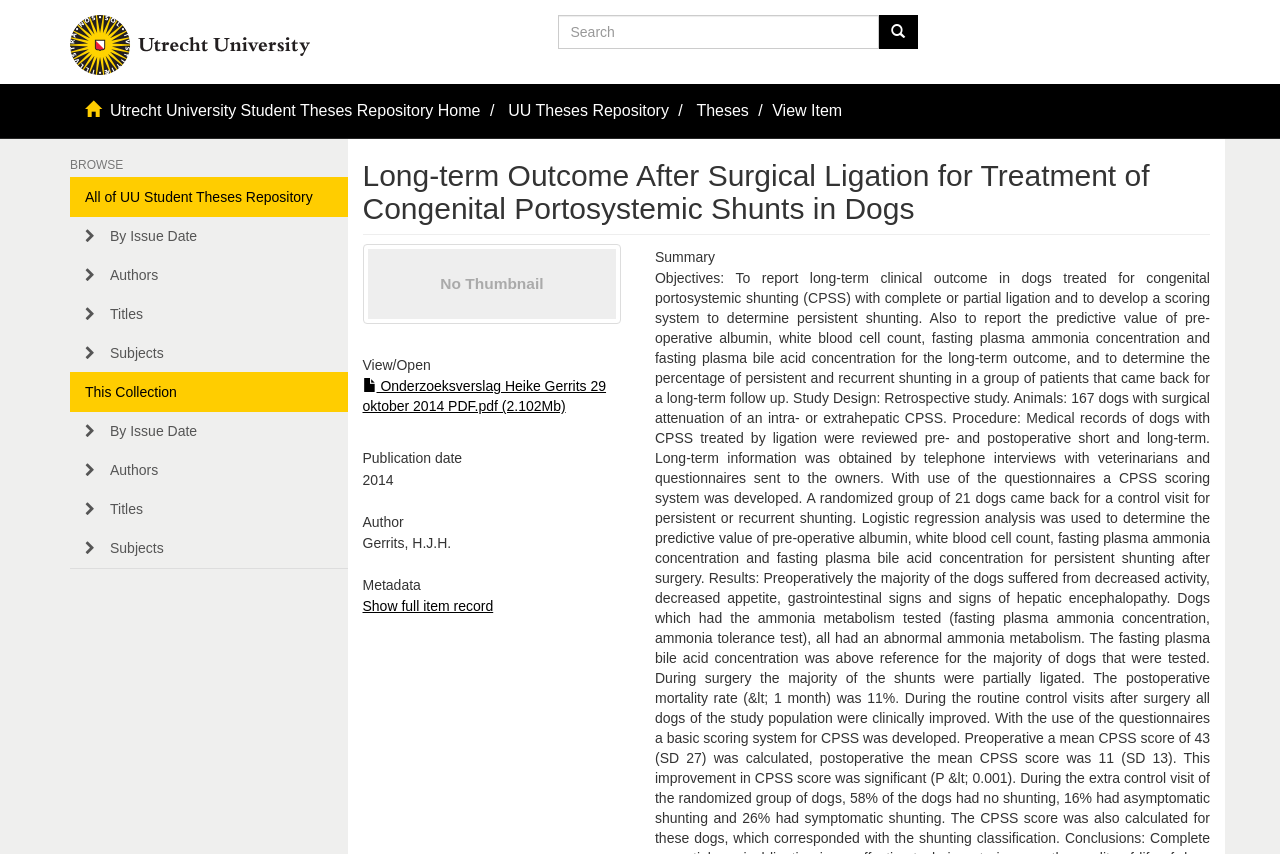Please determine the bounding box coordinates of the clickable area required to carry out the following instruction: "Browse by issue date". The coordinates must be four float numbers between 0 and 1, represented as [left, top, right, bottom].

[0.055, 0.253, 0.271, 0.3]